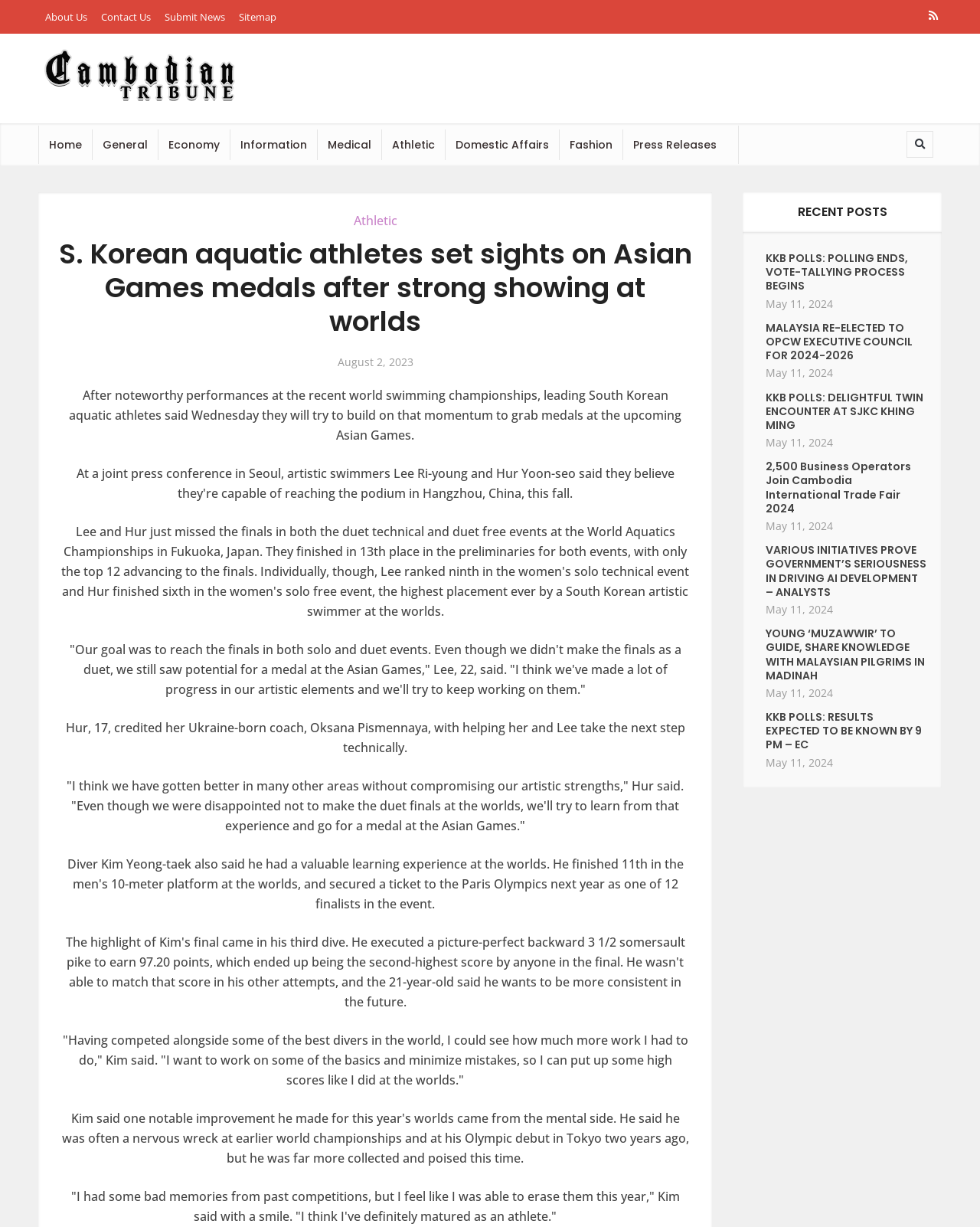Find the bounding box coordinates of the clickable element required to execute the following instruction: "Read the article 'S. Korean aquatic athletes set sights on Asian Games medals after strong showing at worlds'". Provide the coordinates as four float numbers between 0 and 1, i.e., [left, top, right, bottom].

[0.059, 0.194, 0.707, 0.276]